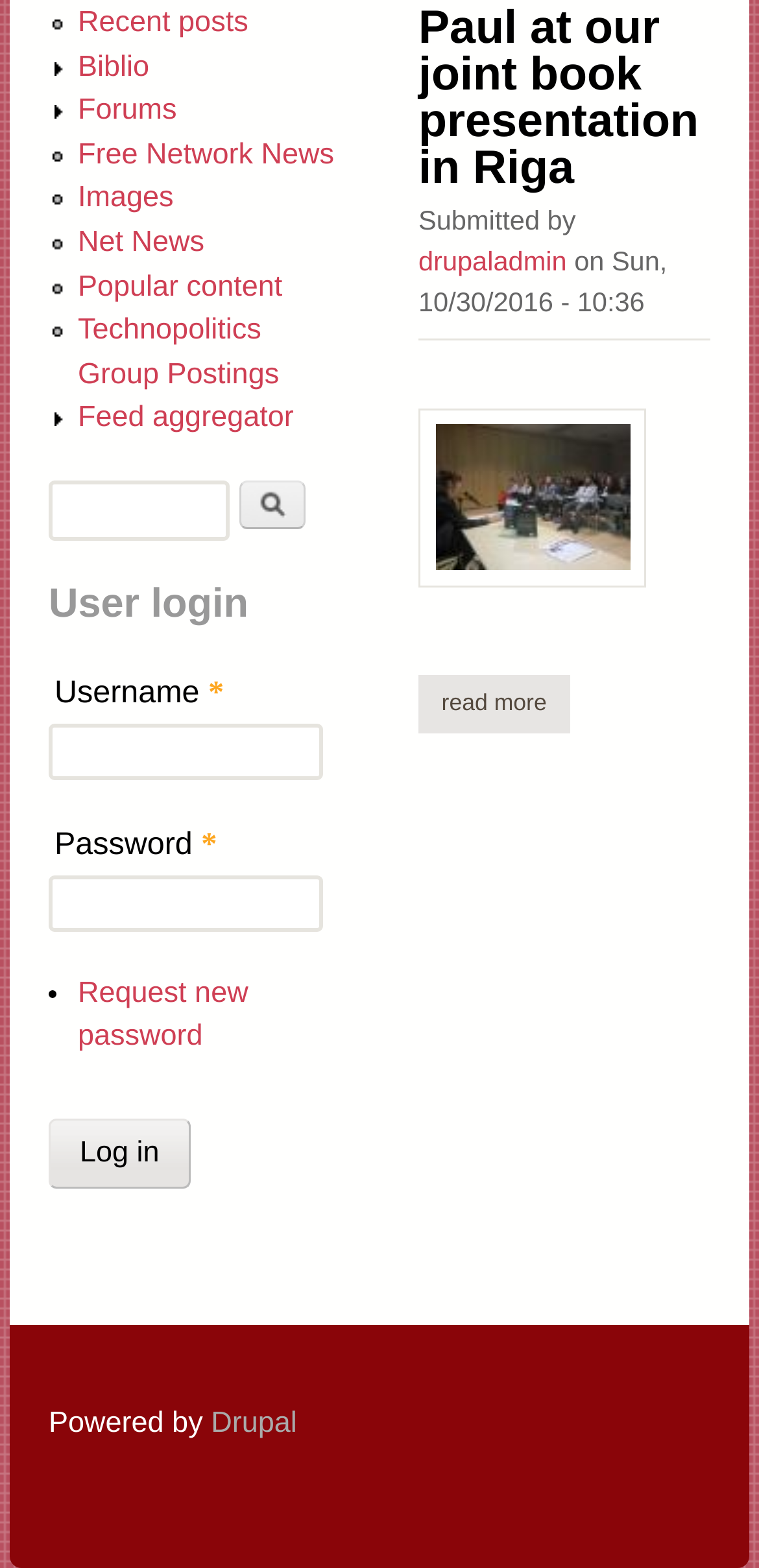Please identify the coordinates of the bounding box that should be clicked to fulfill this instruction: "Read more about Christiane Paul at our joint book presentation in Riga".

[0.551, 0.43, 0.751, 0.467]